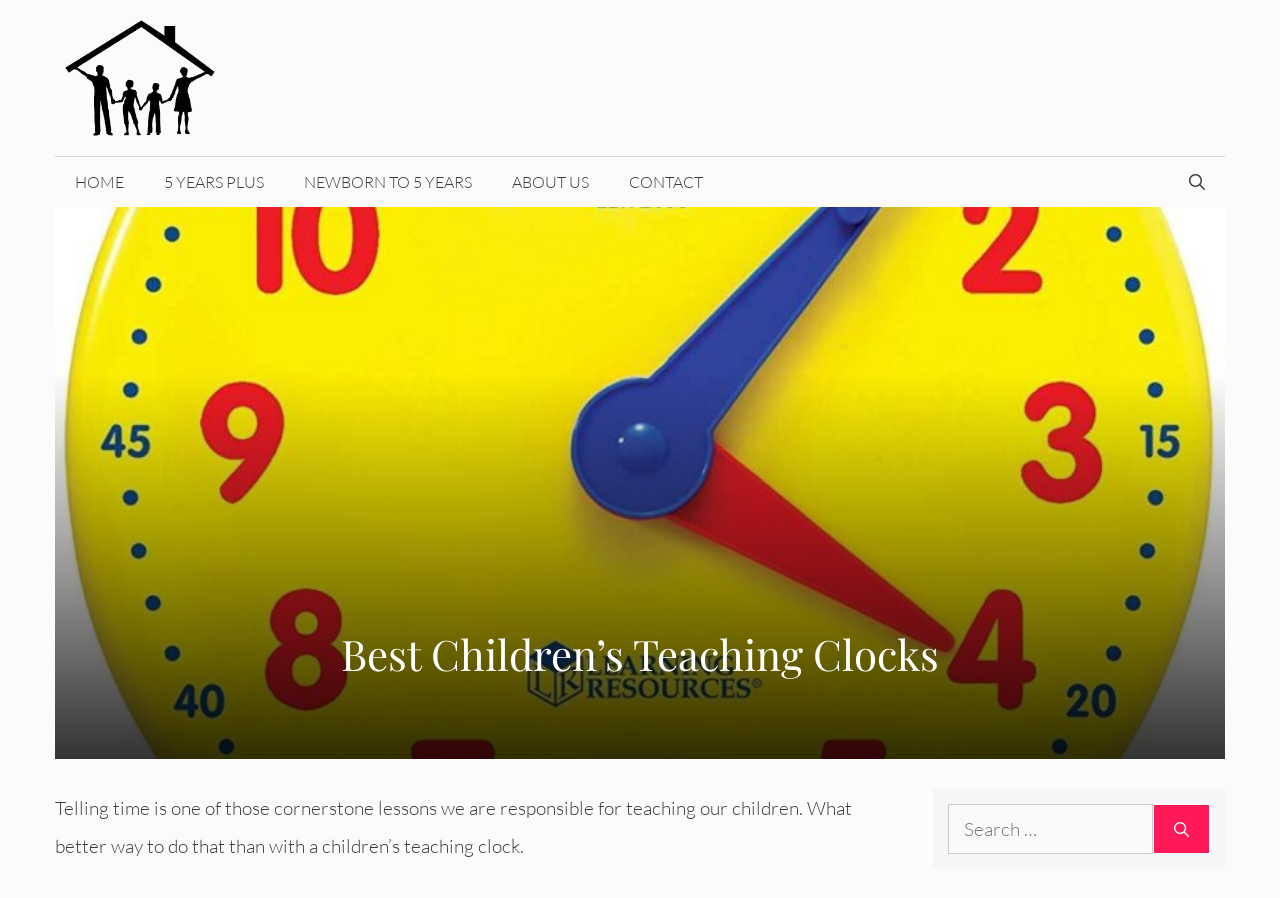Please identify the coordinates of the bounding box that should be clicked to fulfill this instruction: "go to homepage".

[0.043, 0.175, 0.112, 0.231]